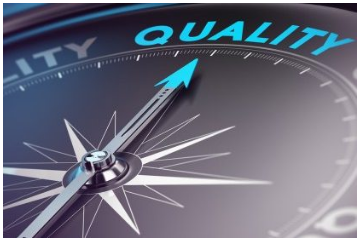What is the theme represented by the stylized markings surrounding the needle?
Please respond to the question with a detailed and thorough explanation.

The stylized markings surrounding the needle represent cardinal directions, which enhance the theme of navigation not just in physical space but also in business practices, aligning with the overarching message of prioritizing high-quality consulting services for sustainable business success.